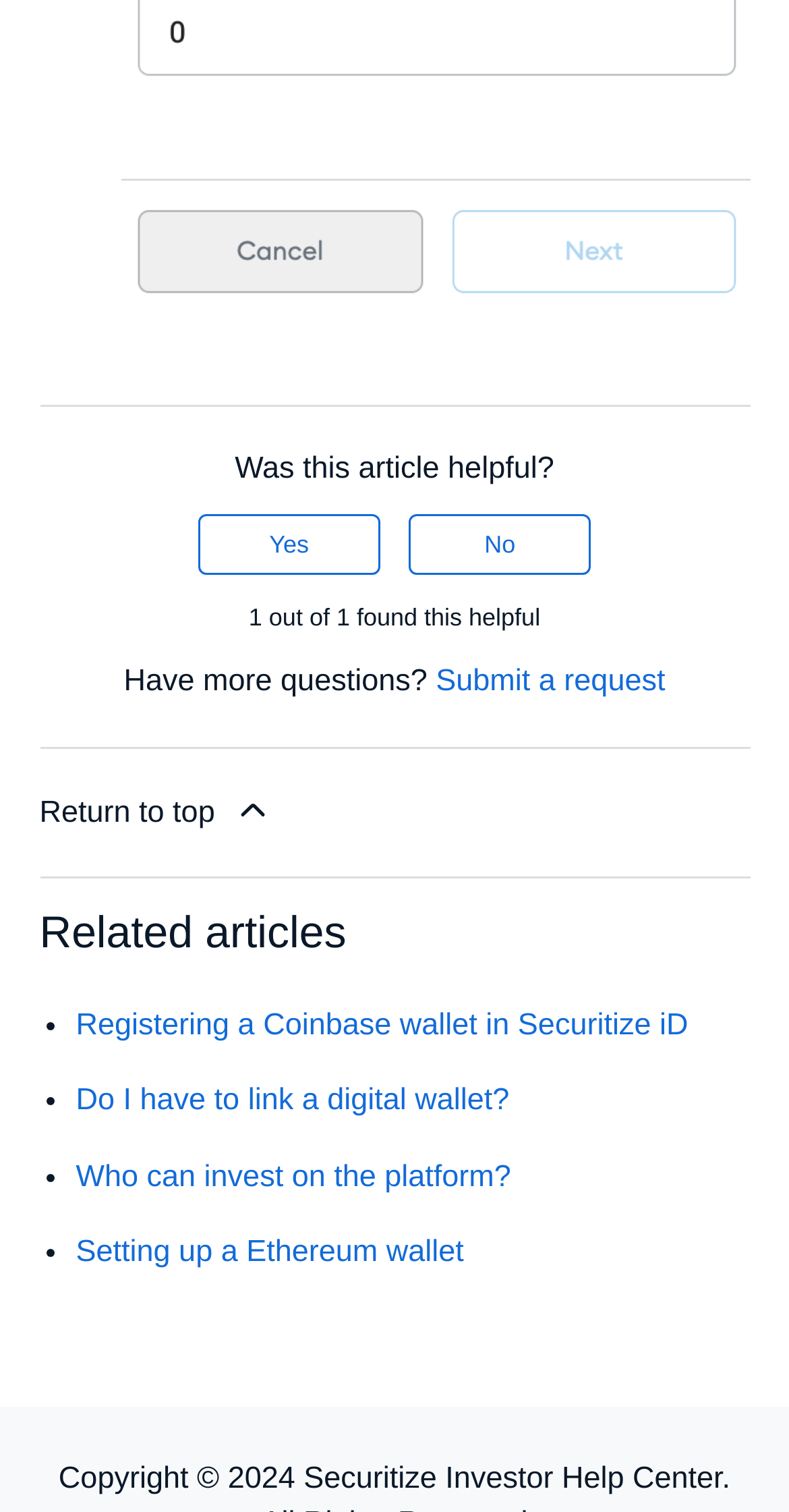Locate the bounding box for the described UI element: "Submit a request". Ensure the coordinates are four float numbers between 0 and 1, formatted as [left, top, right, bottom].

[0.552, 0.44, 0.843, 0.462]